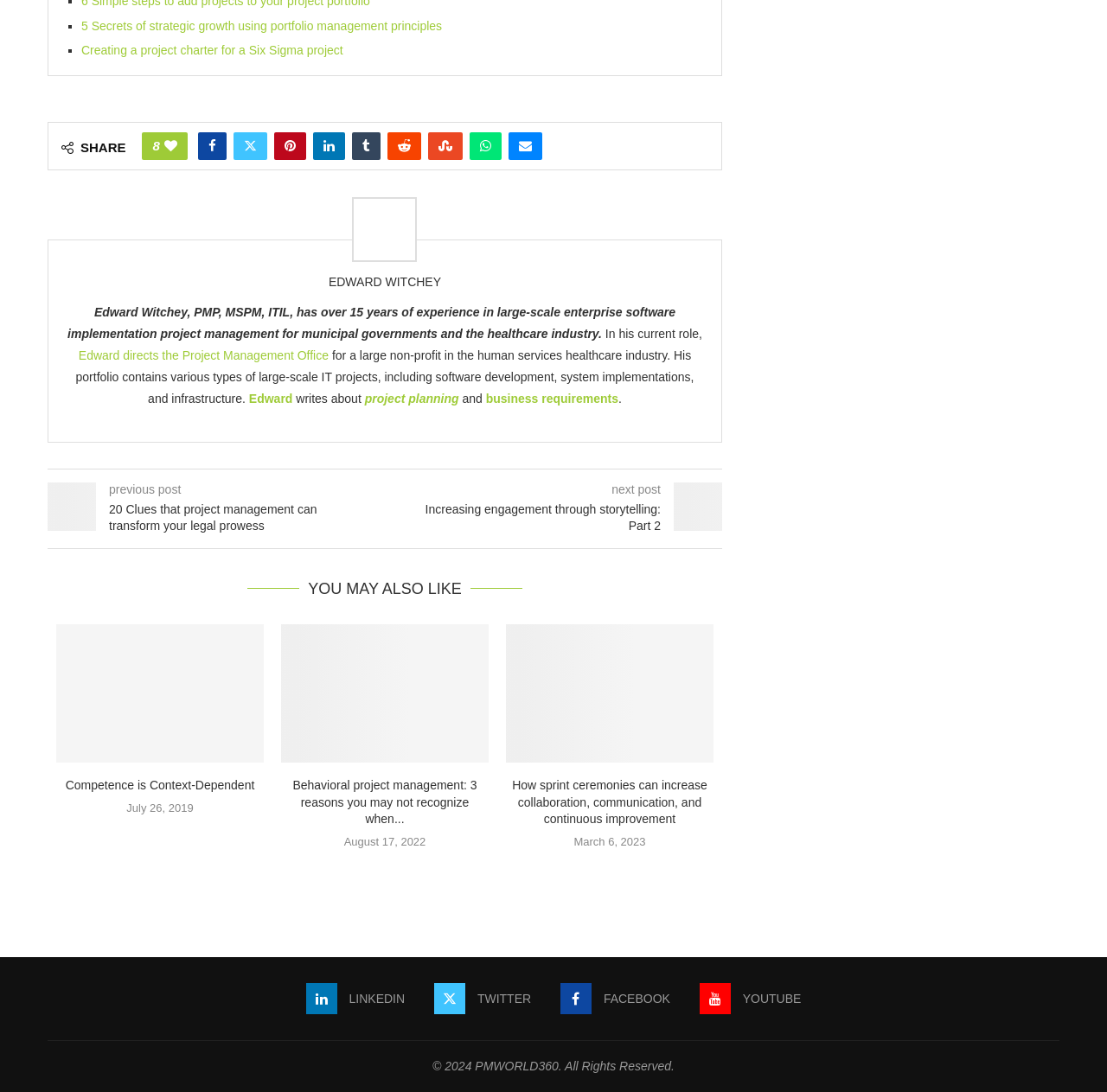What is the author's profession?
Use the image to give a comprehensive and detailed response to the question.

Based on the webpage, the author's profession can be inferred from the text 'Edward Witchey, PMP, MSPM, ITIL, has over 15 years of experience in large-scale enterprise software implementation project management...' which indicates that the author is a project manager.